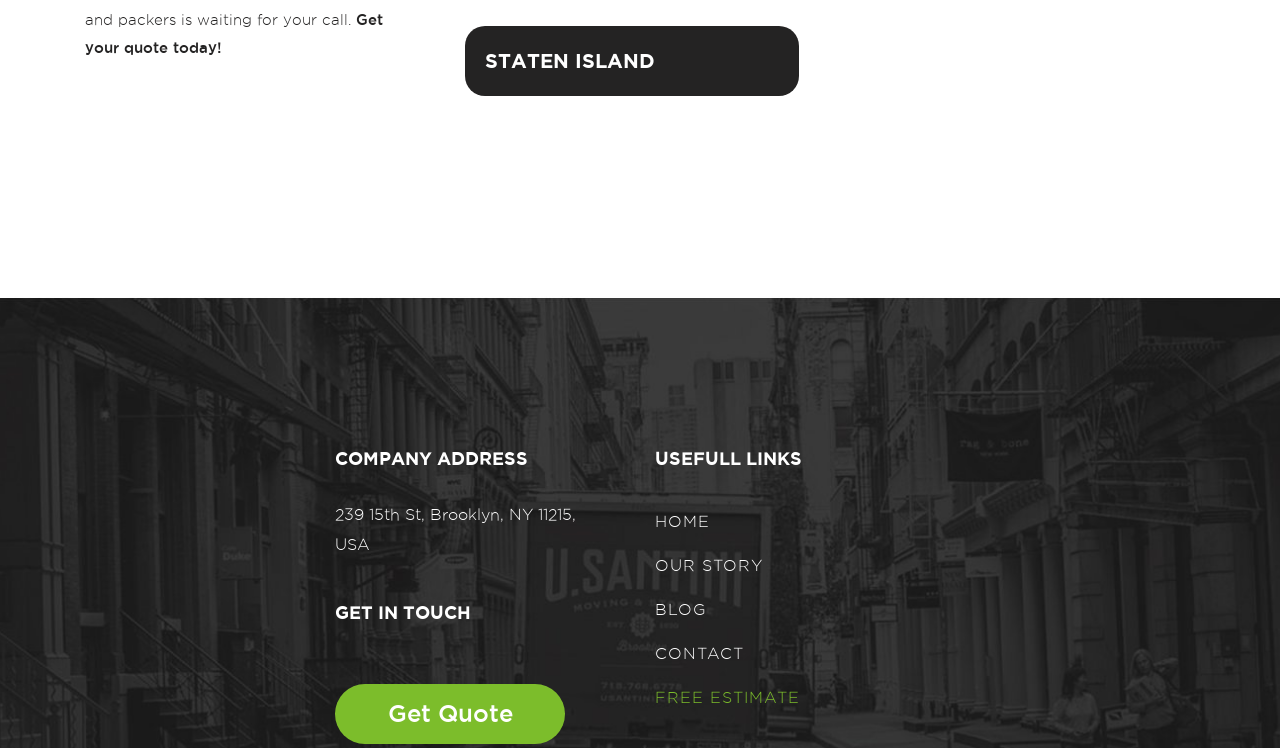Show the bounding box coordinates for the element that needs to be clicked to execute the following instruction: "Visit the 'HOME' page". Provide the coordinates in the form of four float numbers between 0 and 1, i.e., [left, top, right, bottom].

[0.512, 0.685, 0.555, 0.708]